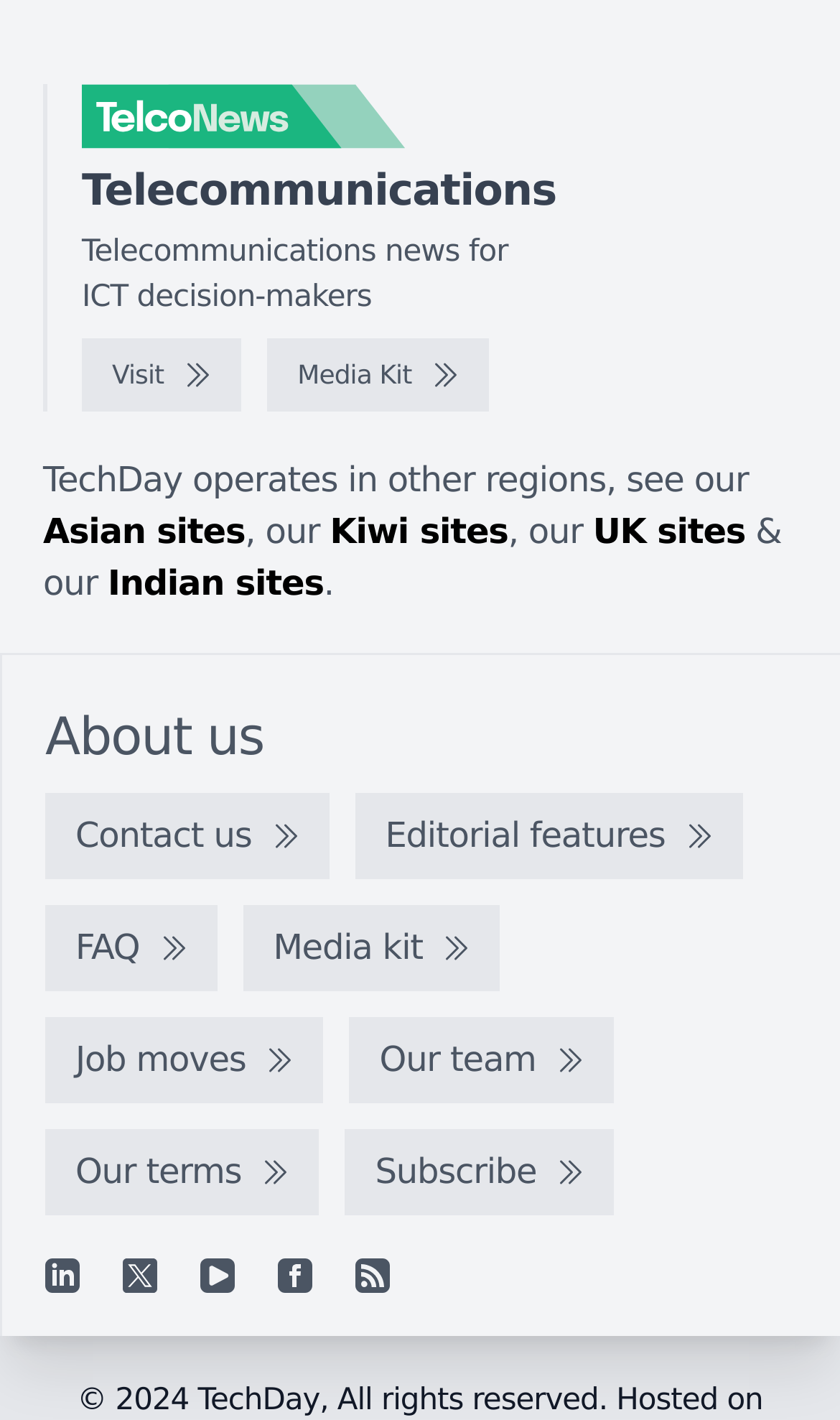Identify the bounding box coordinates of the region that should be clicked to execute the following instruction: "Access the Quick Bid page".

None